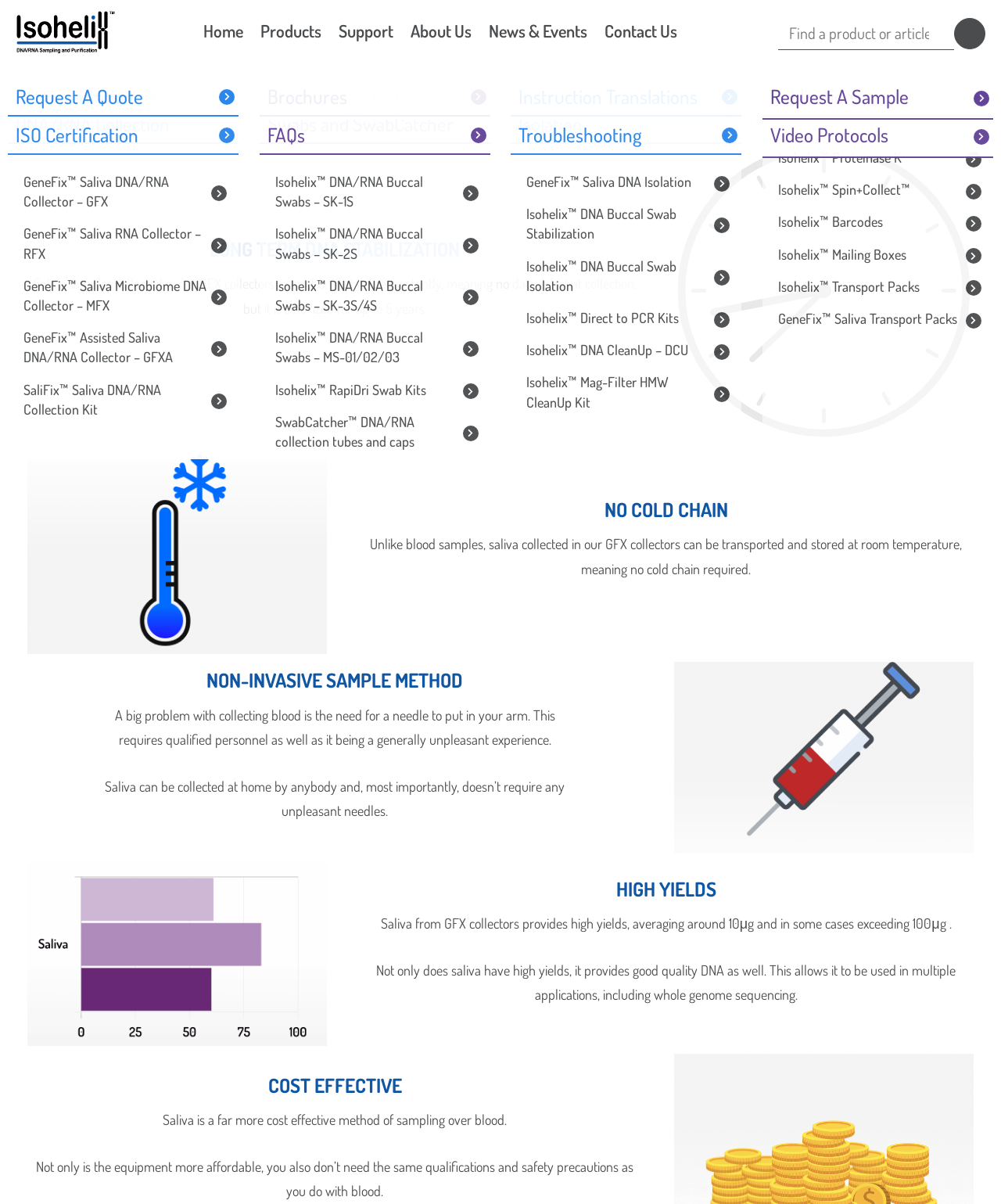Describe in detail what you see on the webpage.

The webpage is about Isohelix, a company that specializes in DNA/RNA collection and stabilization products. At the top of the page, there is a logo and a navigation menu with links to various sections, including Home, Products, Support, and About Us.

Below the navigation menu, there is a section titled "Why Saliva?" which explains the benefits of using saliva for DNA studies. This section is divided into five subheadings: Long Term DNA Stabilization, No Cold Chain, Non-Invasive Sample Method, High Yields, and Cost Effective. Each subheading has a brief description explaining the advantages of using saliva.

To the right of the "Why Saliva?" section, there is a sample request form with several text boxes and combo boxes where users can enter their information and select the products they are interested in.

Further down the page, there are links to various product categories, including GeneFix and SaliFix DNA/RNA Collection, Isohelix DNA/RNA Buccal Swabs and SwabCatcher, DNA/RNA Stabilization & Isolation, and DNA/RNA Accessories. Each product category has several sub-links to specific products.

Additionally, there are links to support resources, such as Documentation, Brochures, Instruction Translations, Publications, ISO Certification, FAQs, Troubleshooting, and Video Protocols.

At the bottom of the page, there is a search bar where users can search for specific keywords.